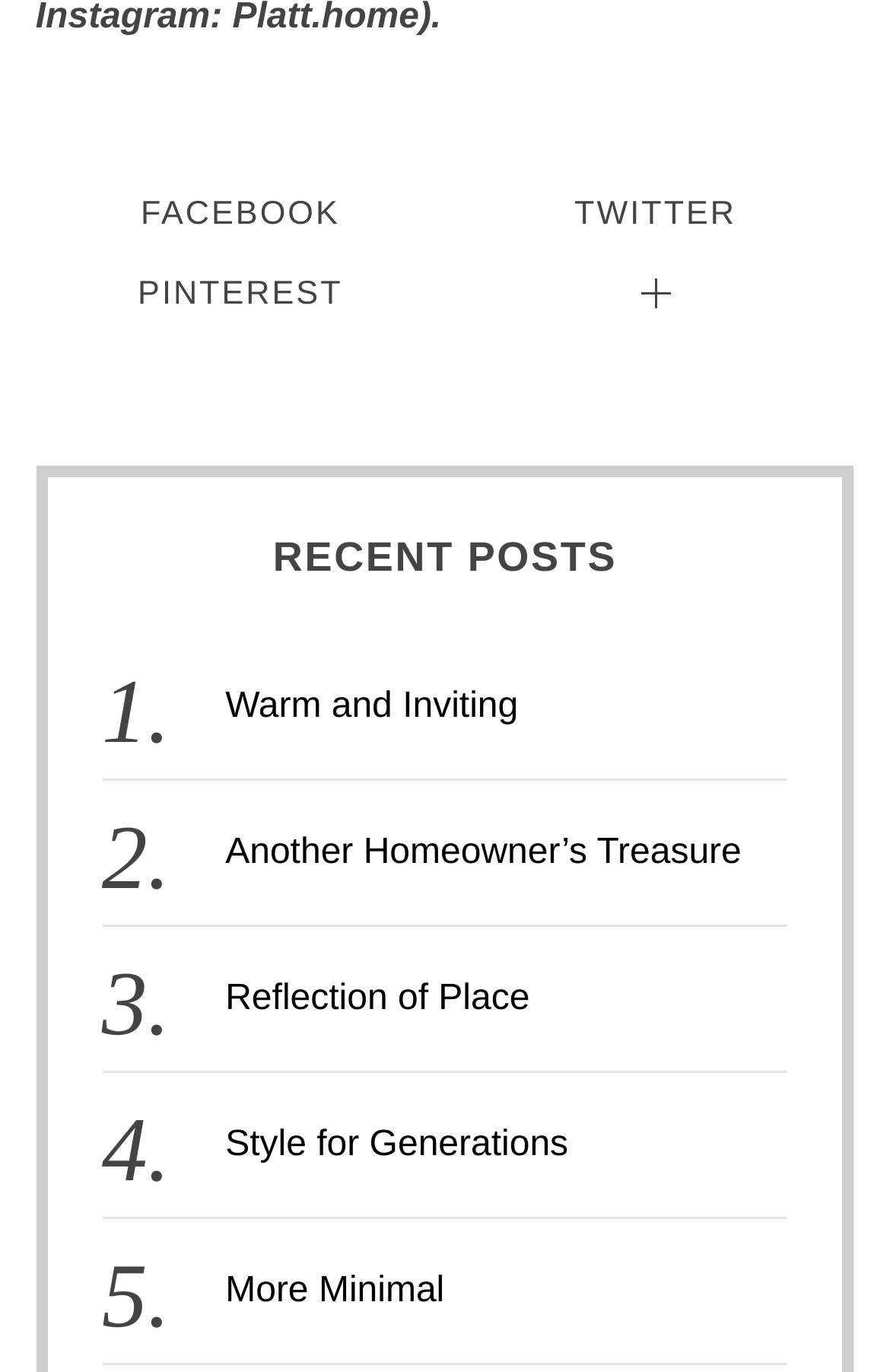Select the bounding box coordinates of the element I need to click to carry out the following instruction: "View recent posts".

[0.114, 0.388, 0.886, 0.426]